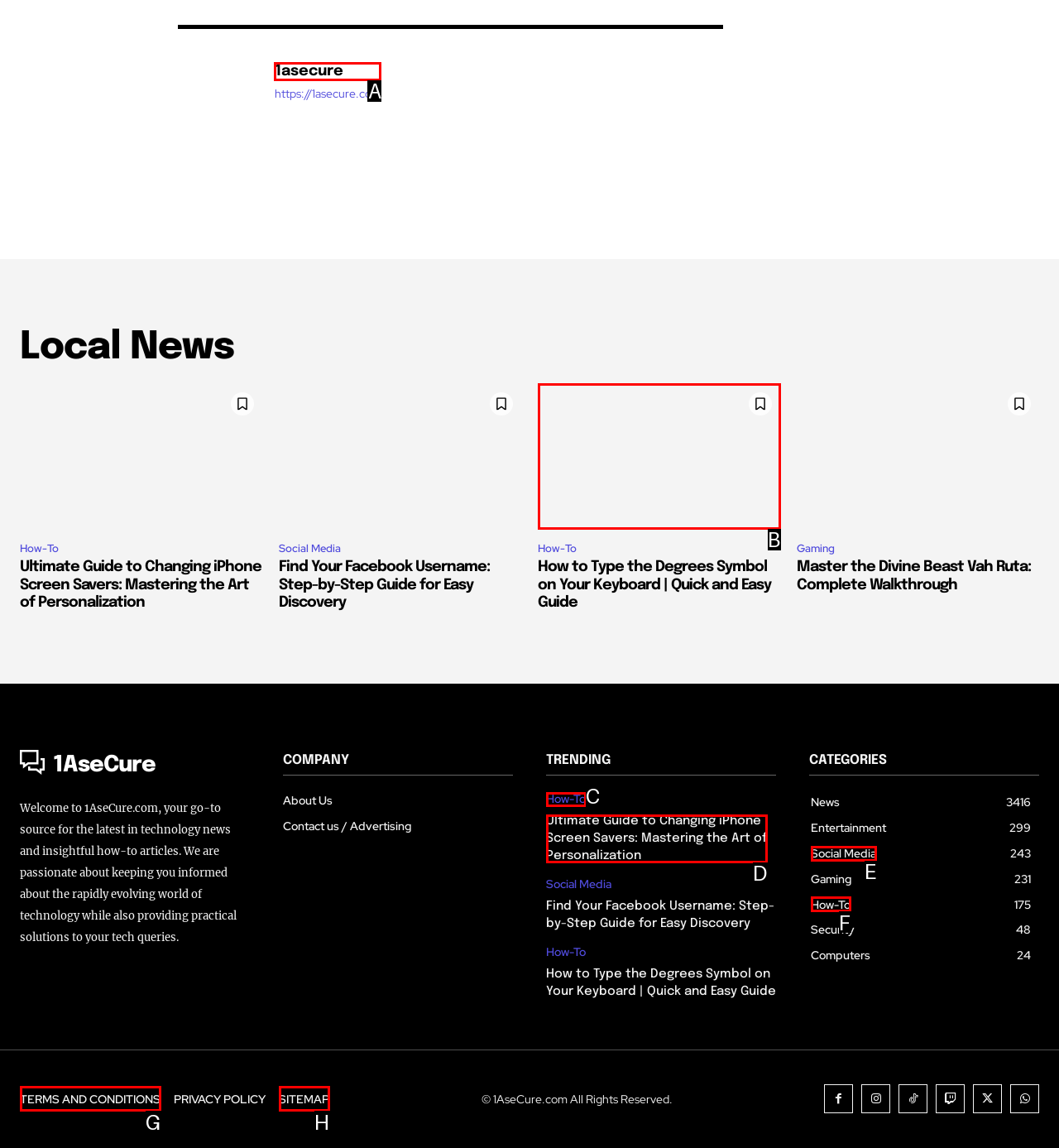Point out the HTML element that matches the following description: Social Media243
Answer with the letter from the provided choices.

E